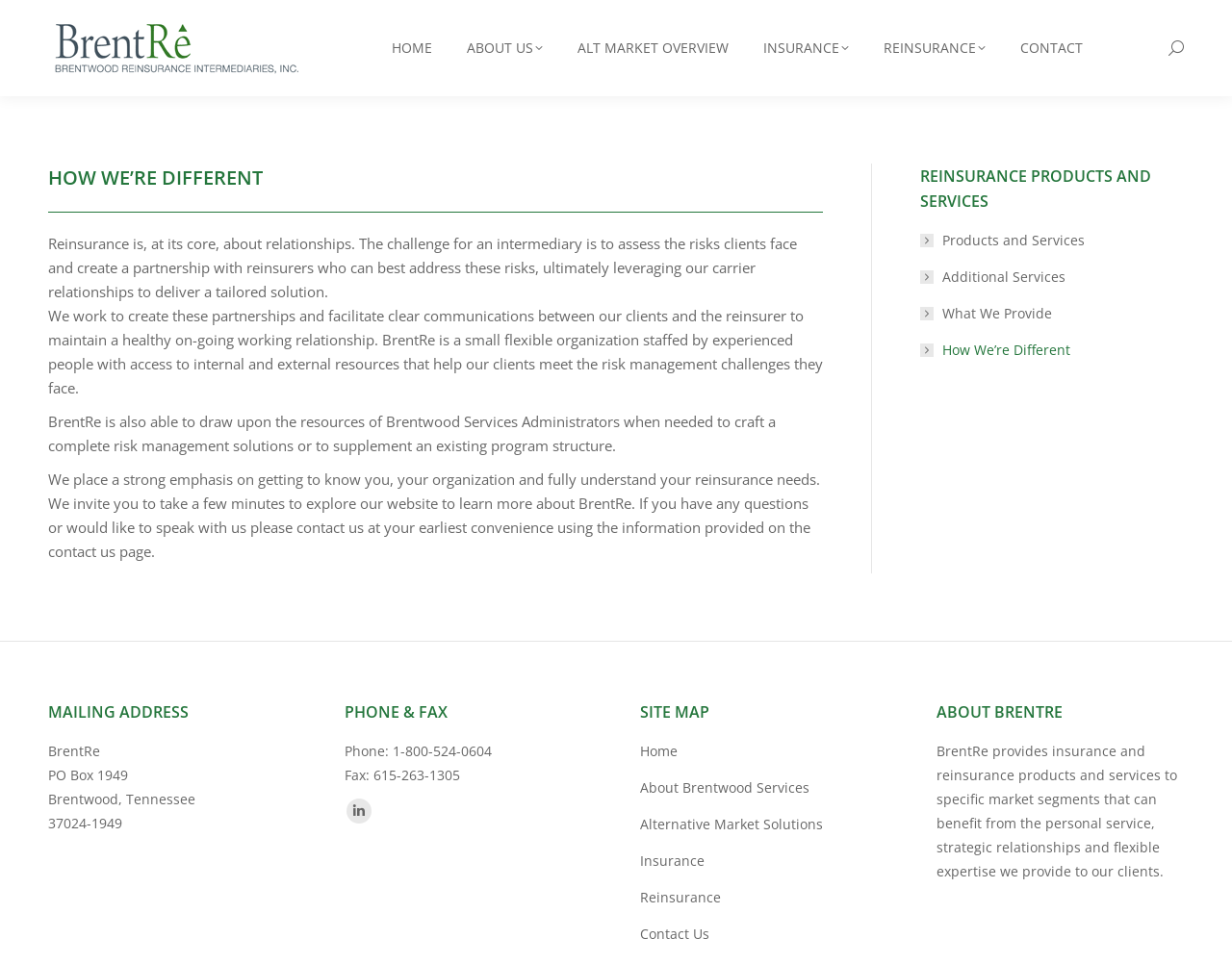Please mark the clickable region by giving the bounding box coordinates needed to complete this instruction: "Visit BrentRe's Linkedin page".

[0.281, 0.828, 0.301, 0.854]